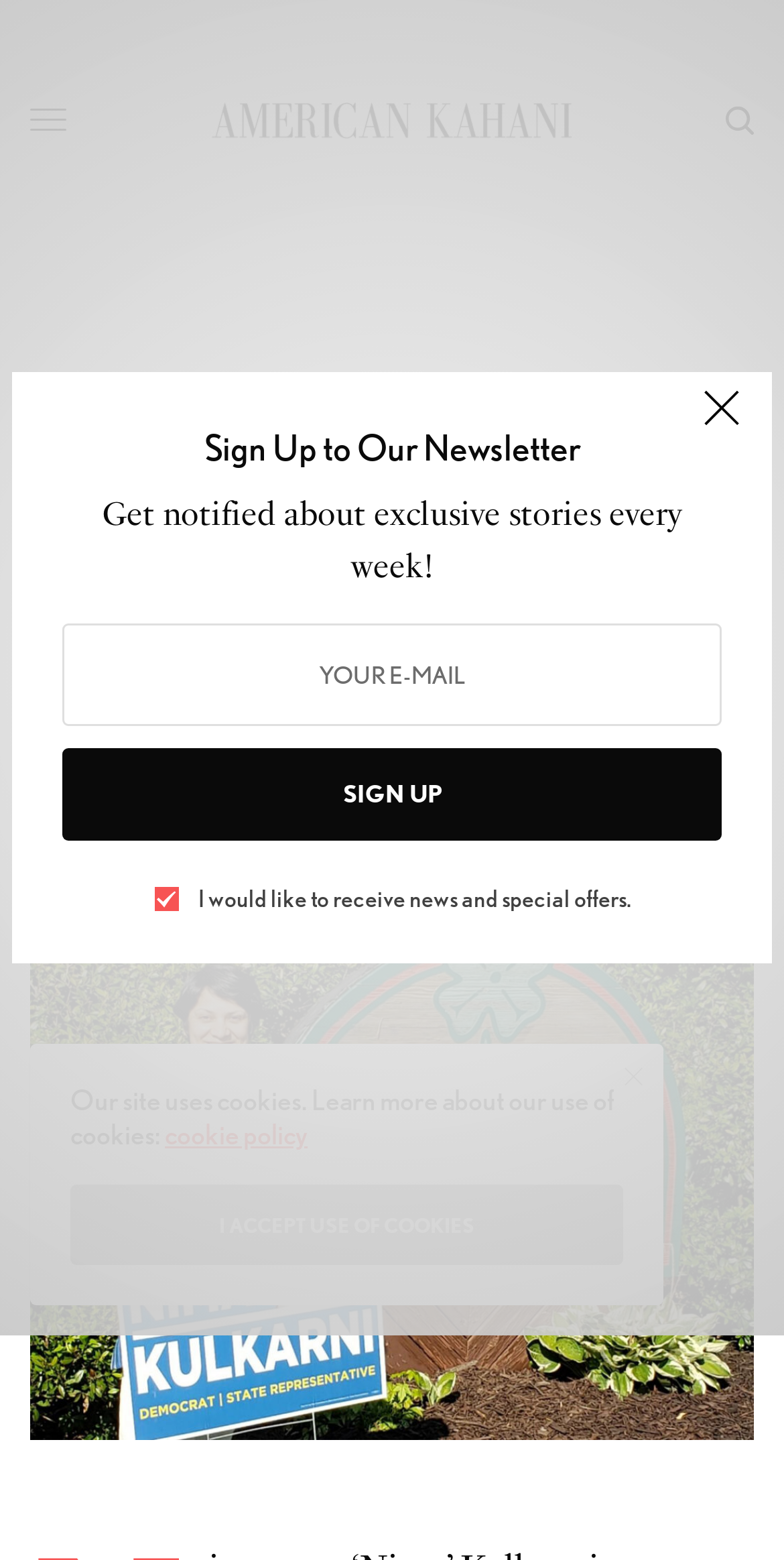What is the date of the article?
Based on the screenshot, answer the question with a single word or phrase.

November 24, 2020